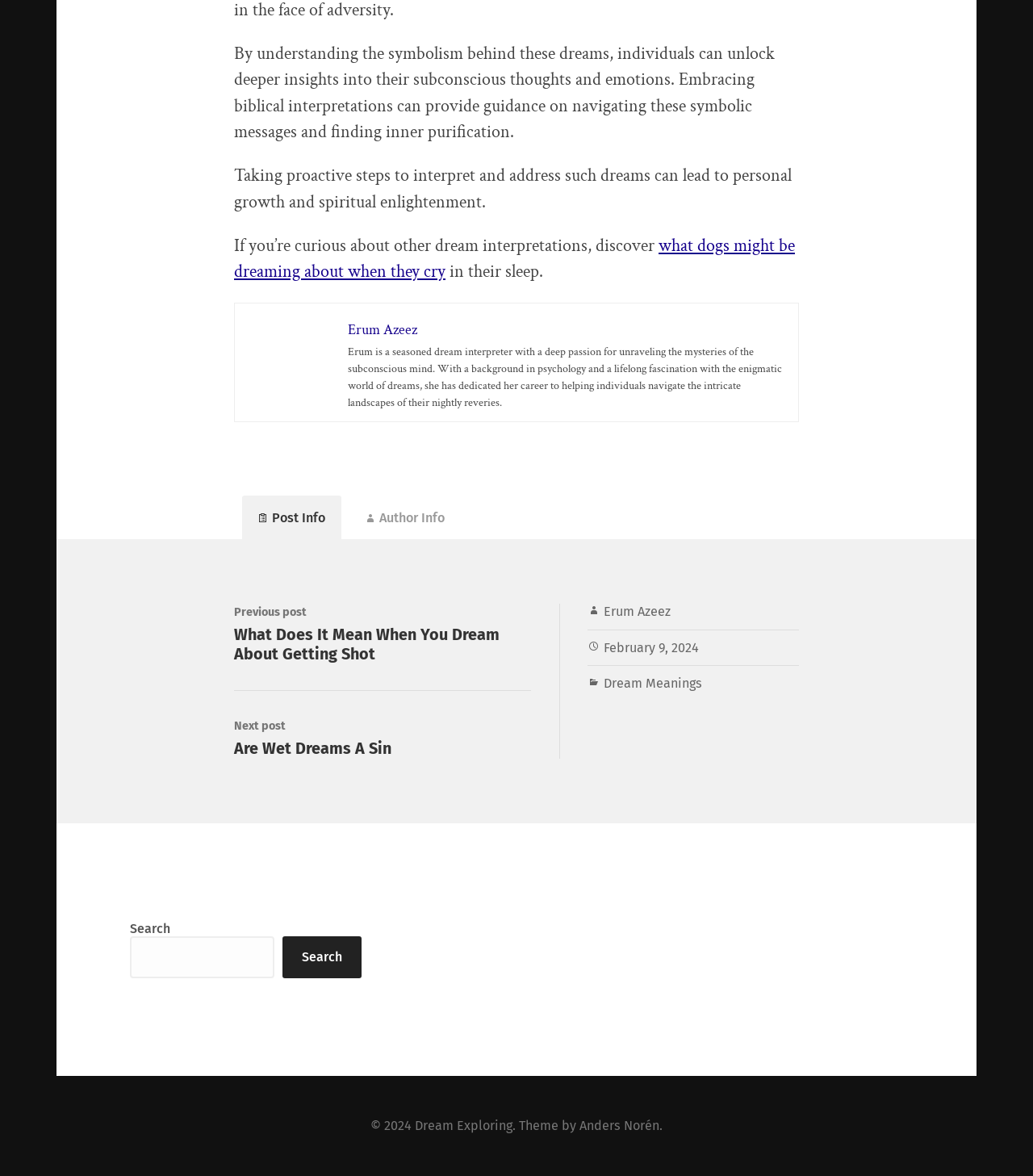Please determine the bounding box coordinates of the element's region to click in order to carry out the following instruction: "view the next post". The coordinates should be four float numbers between 0 and 1, i.e., [left, top, right, bottom].

[0.227, 0.587, 0.514, 0.645]